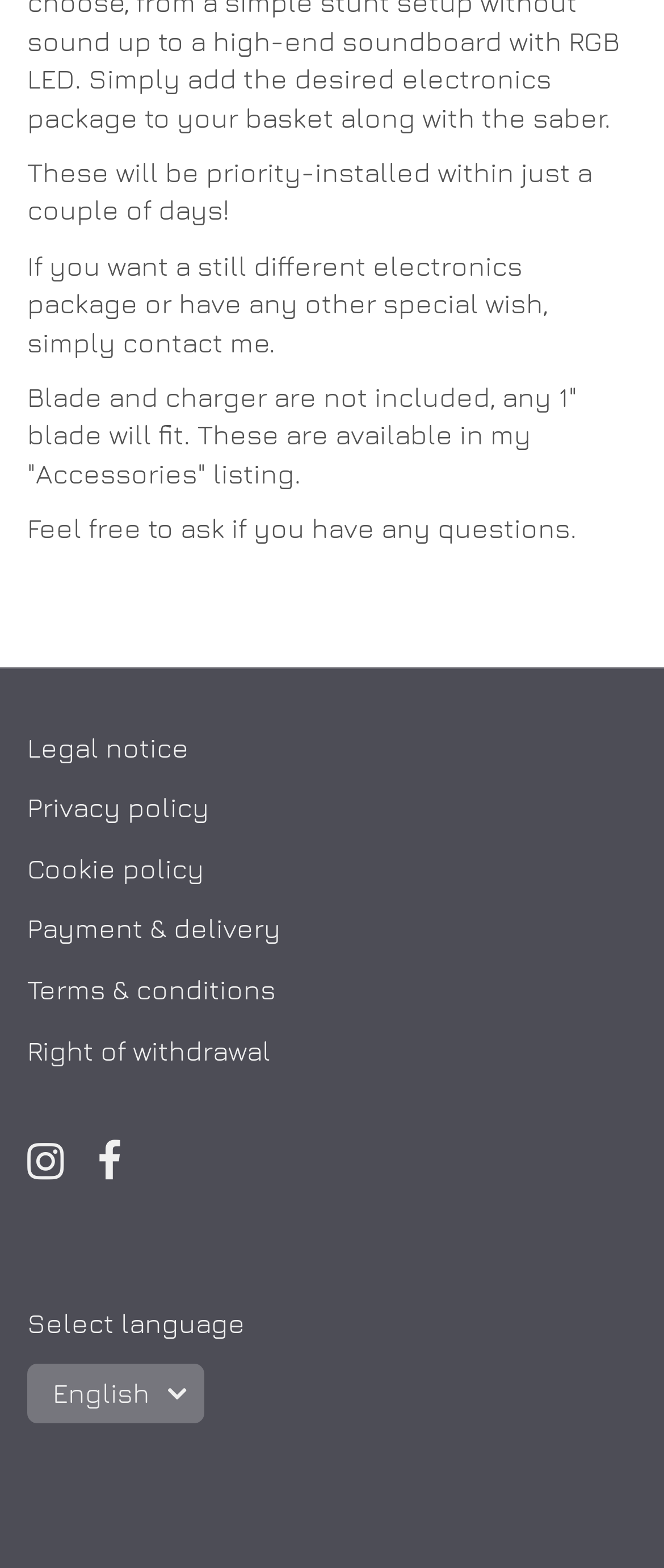Determine the coordinates of the bounding box for the clickable area needed to execute this instruction: "Select language".

[0.041, 0.869, 0.308, 0.908]